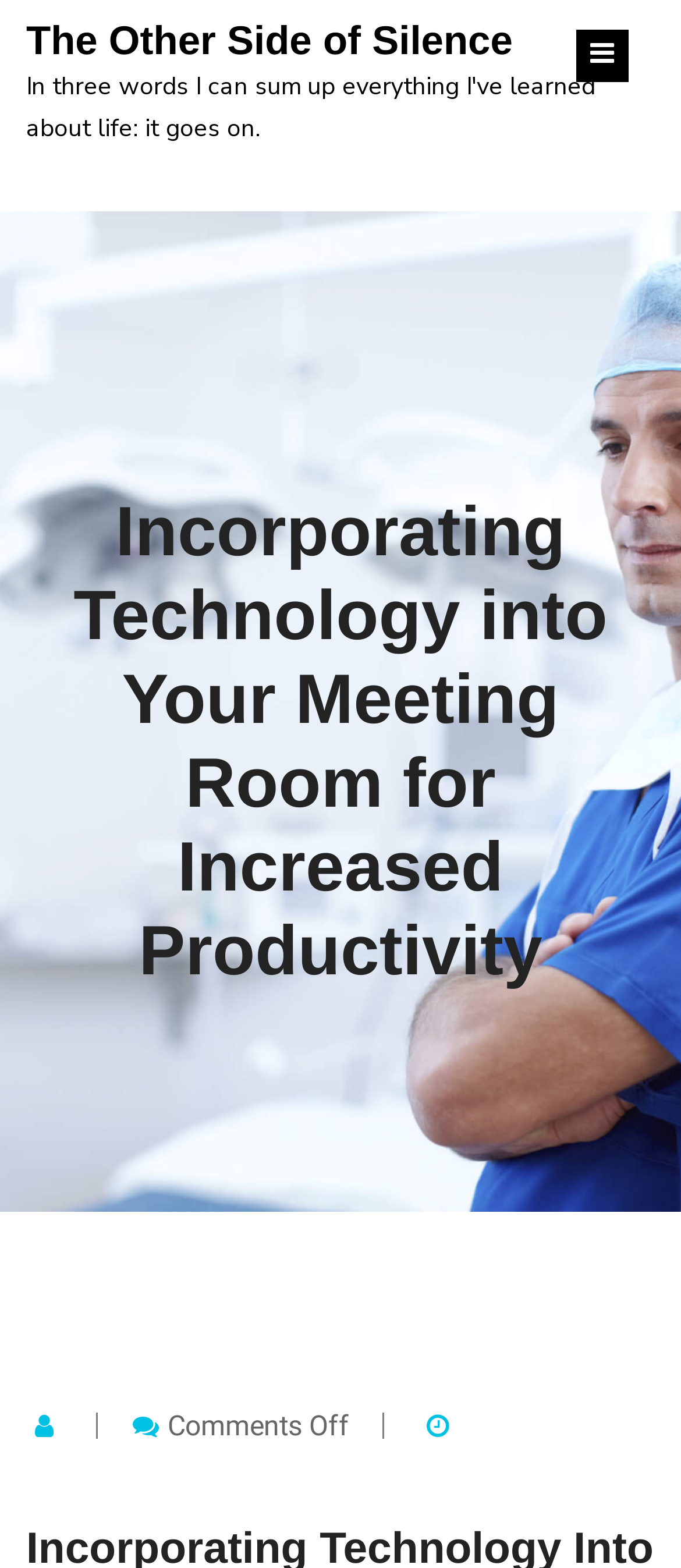Identify and generate the primary title of the webpage.

The Other Side of Silence